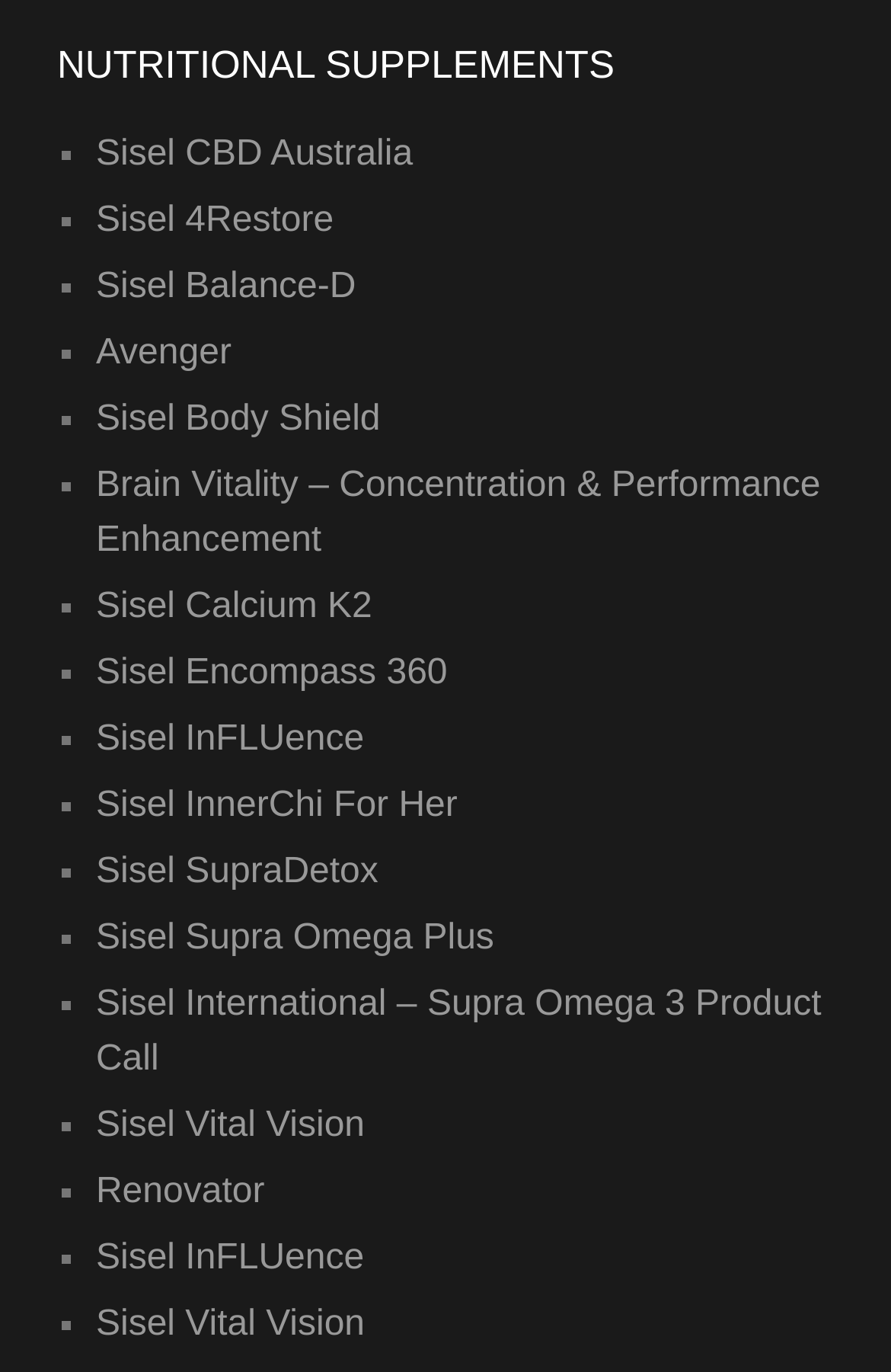Can you specify the bounding box coordinates of the area that needs to be clicked to fulfill the following instruction: "Check out Renovator"?

[0.108, 0.854, 0.297, 0.882]